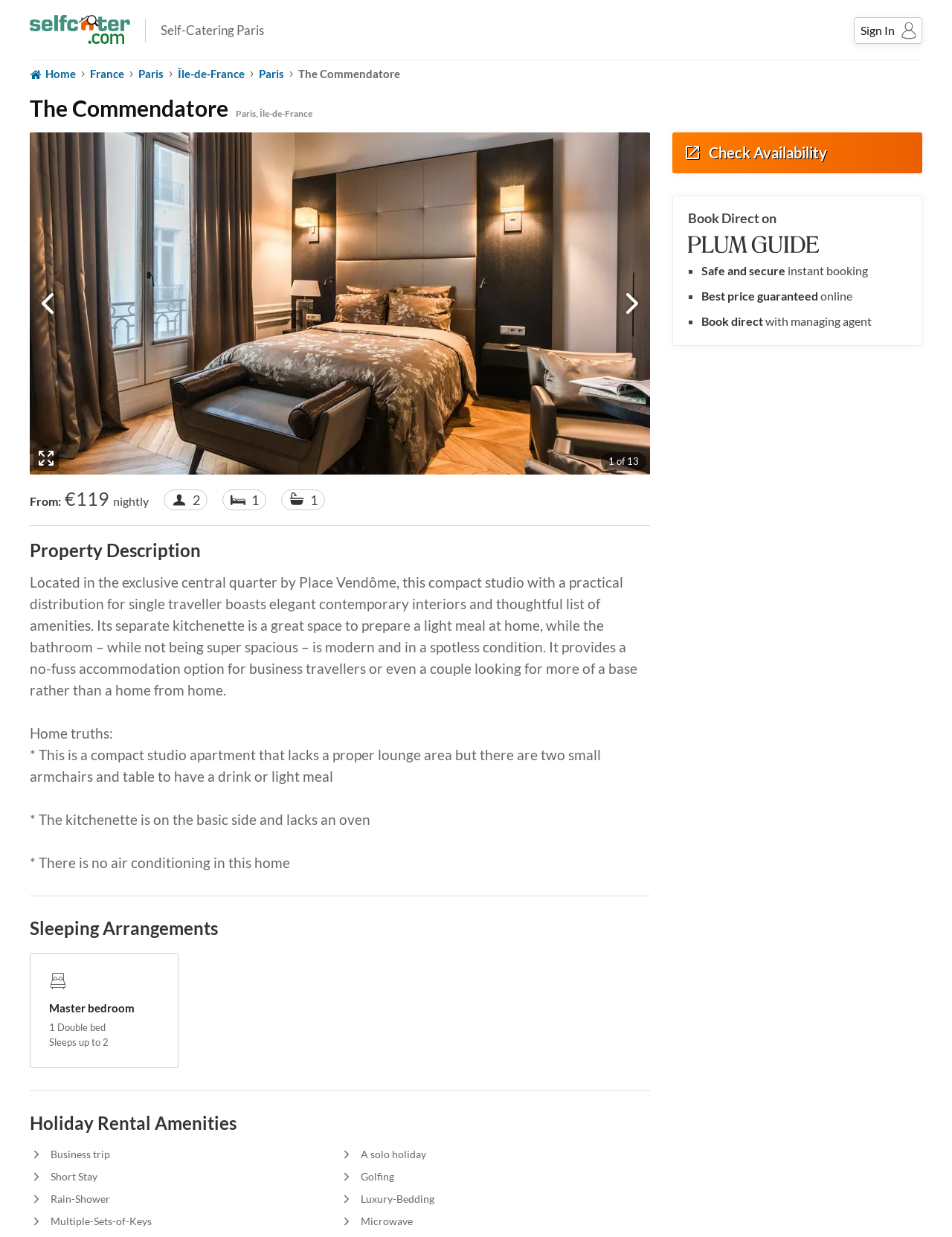Please find the bounding box coordinates of the clickable region needed to complete the following instruction: "Click on 'Sign In'". The bounding box coordinates must consist of four float numbers between 0 and 1, i.e., [left, top, right, bottom].

[0.897, 0.014, 0.969, 0.035]